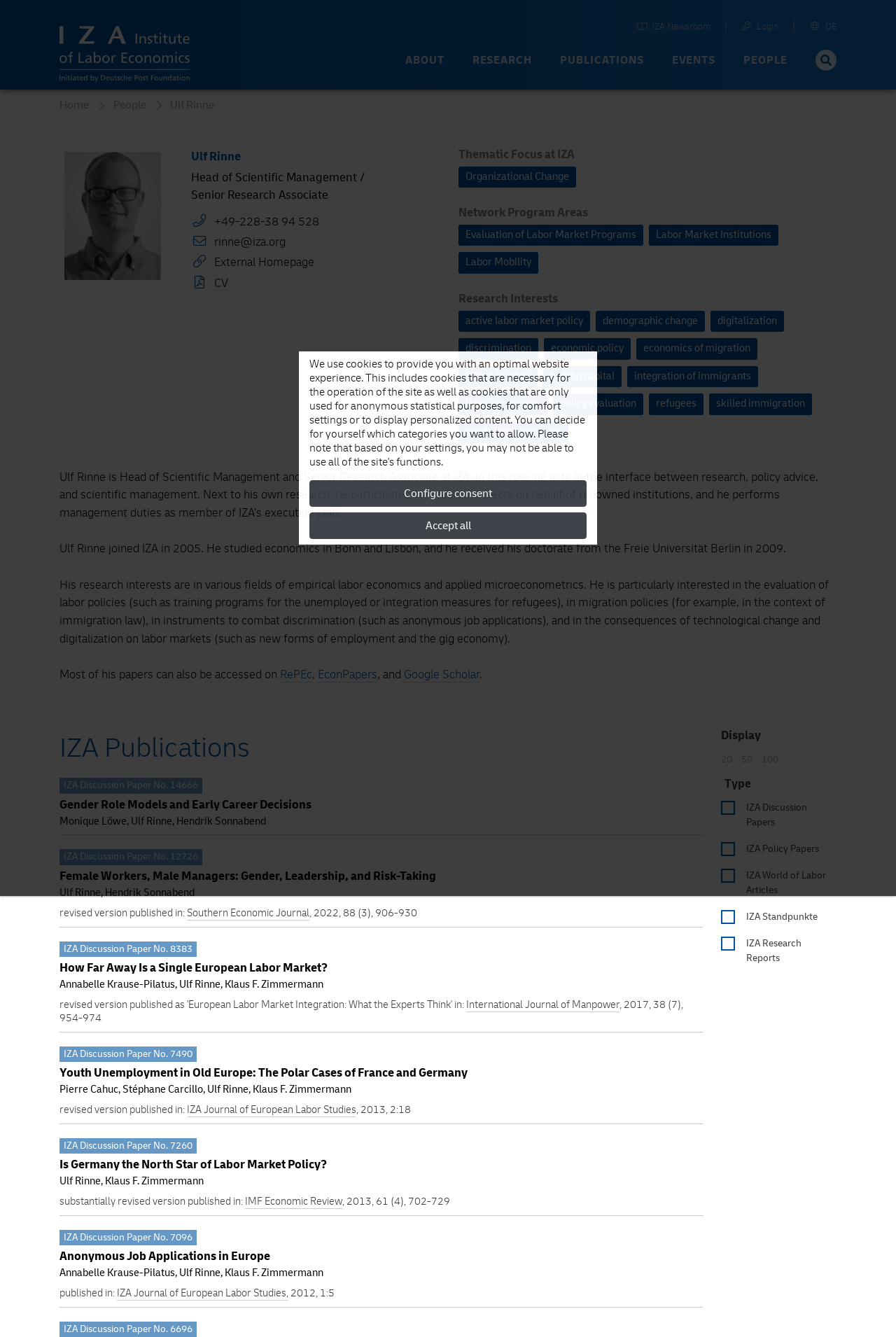What is the name of the journal where the revised version of IZA Discussion Paper No. 12726 was published?
Refer to the image and give a detailed answer to the question.

This answer can be obtained by reading the text 'revised version published in:' and the subsequent link 'Southern Economic Journal'.